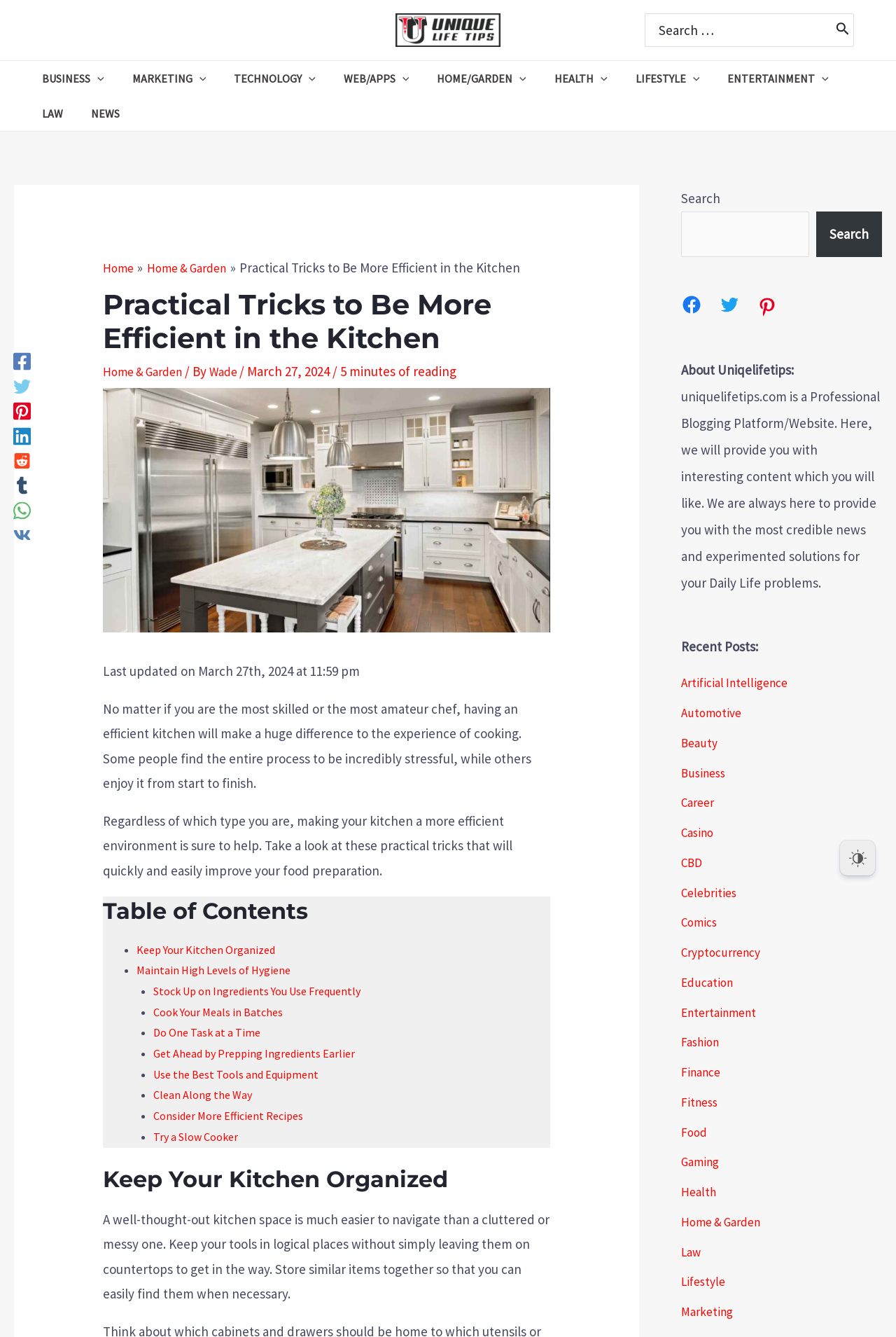Please examine the image and answer the question with a detailed explanation:
How many list markers are there in the table of contents?

I counted the number of list markers in the table of contents section, which correspond to the 10 practical tricks for improving kitchen efficiency.